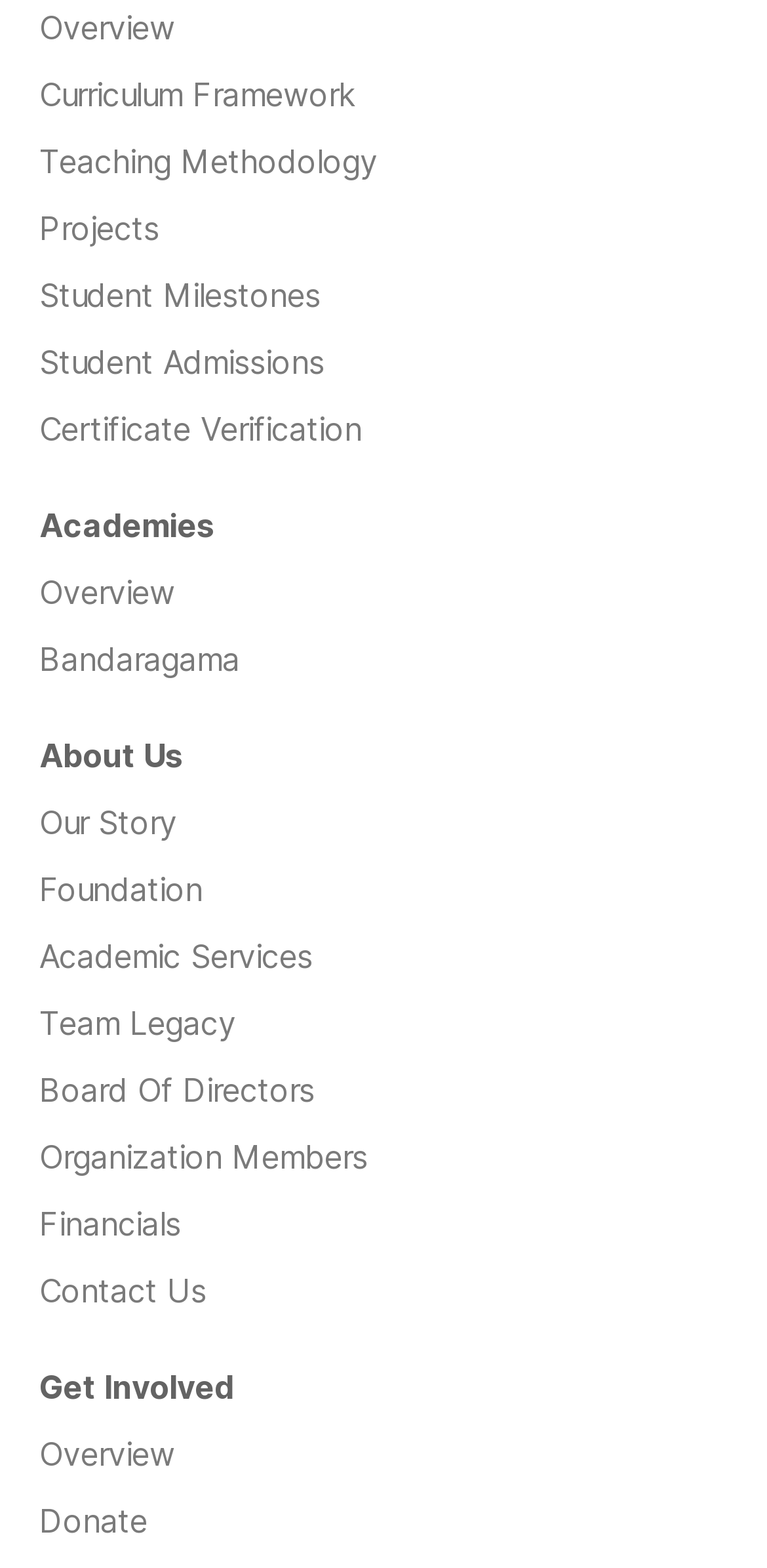What is the first link under 'Academies'?
Answer with a single word or phrase, using the screenshot for reference.

Overview